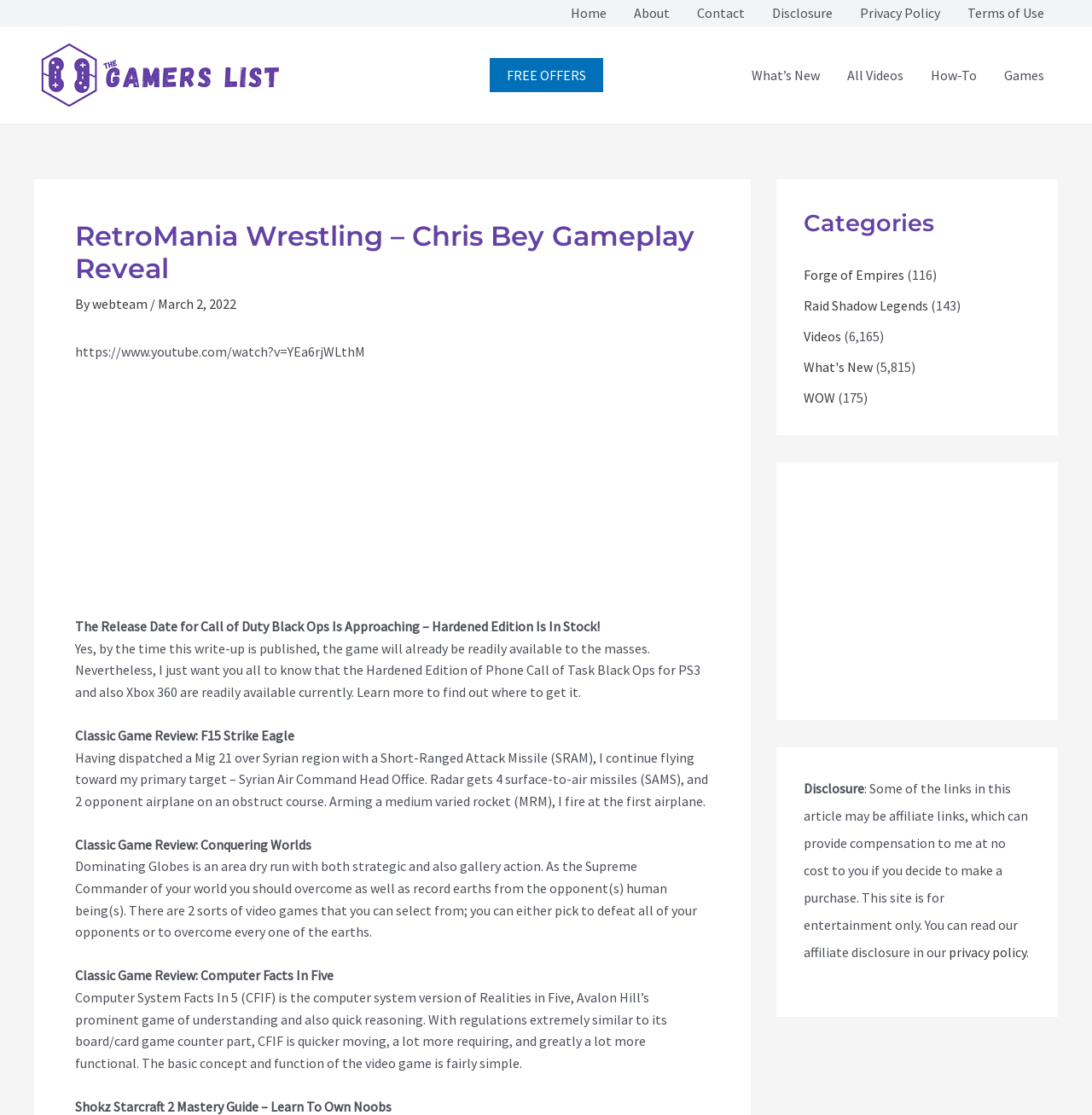What is the category with 116 articles?
Use the information from the image to give a detailed answer to the question.

I found the answer by looking at the 'Categories' section, where I saw a list of categories with the number of articles in parentheses. The category with 116 articles is 'Forge of Empires'.